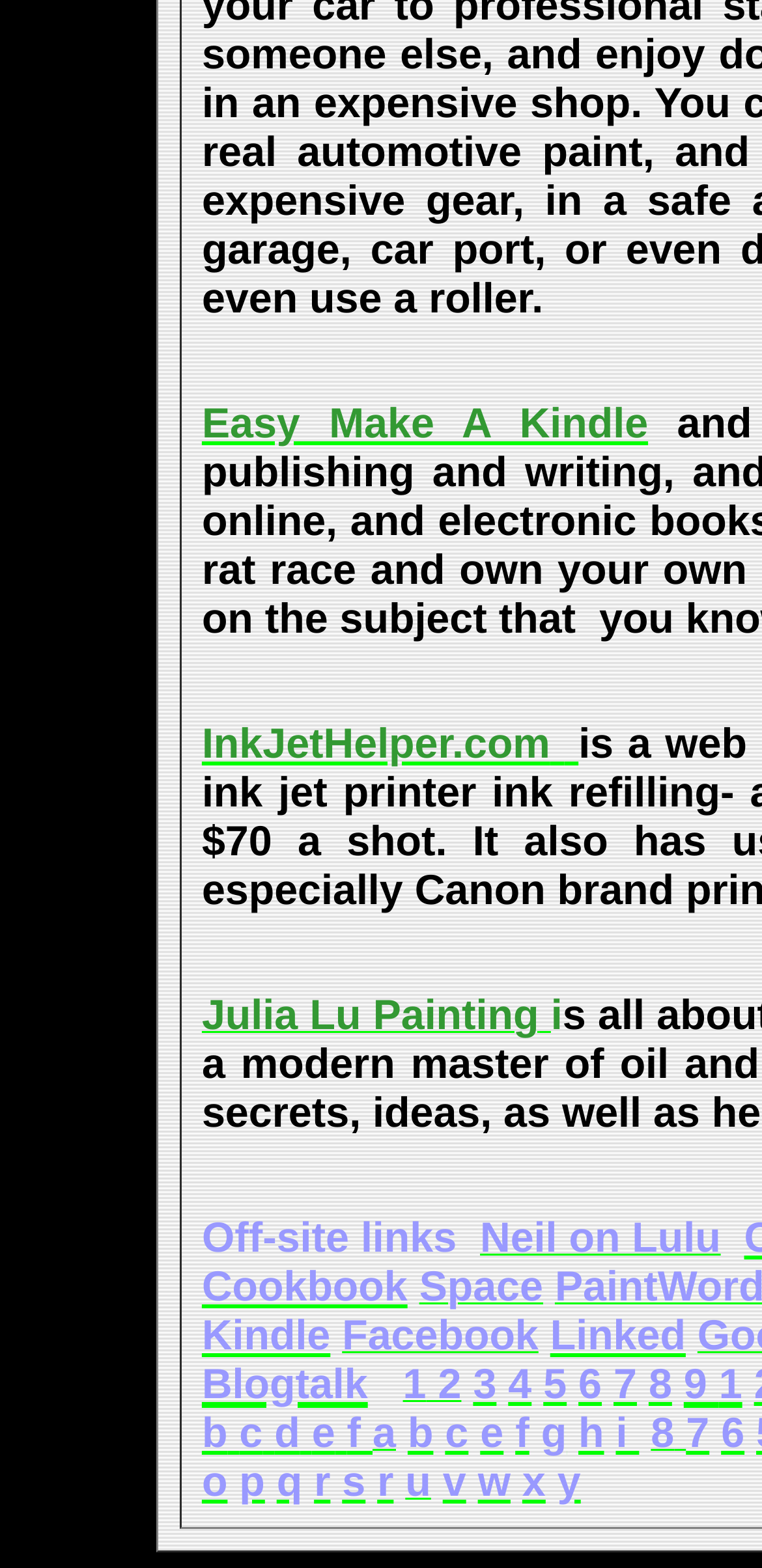What is the text next to the link 'Neil on Lulu'?
Please provide a comprehensive answer based on the details in the screenshot.

The link 'Neil on Lulu' has a bounding box of [0.63, 0.788, 0.946, 0.802]. Next to this link, there is a StaticText element with the text 'Off-site links' and a bounding box of [0.265, 0.775, 0.615, 0.804].